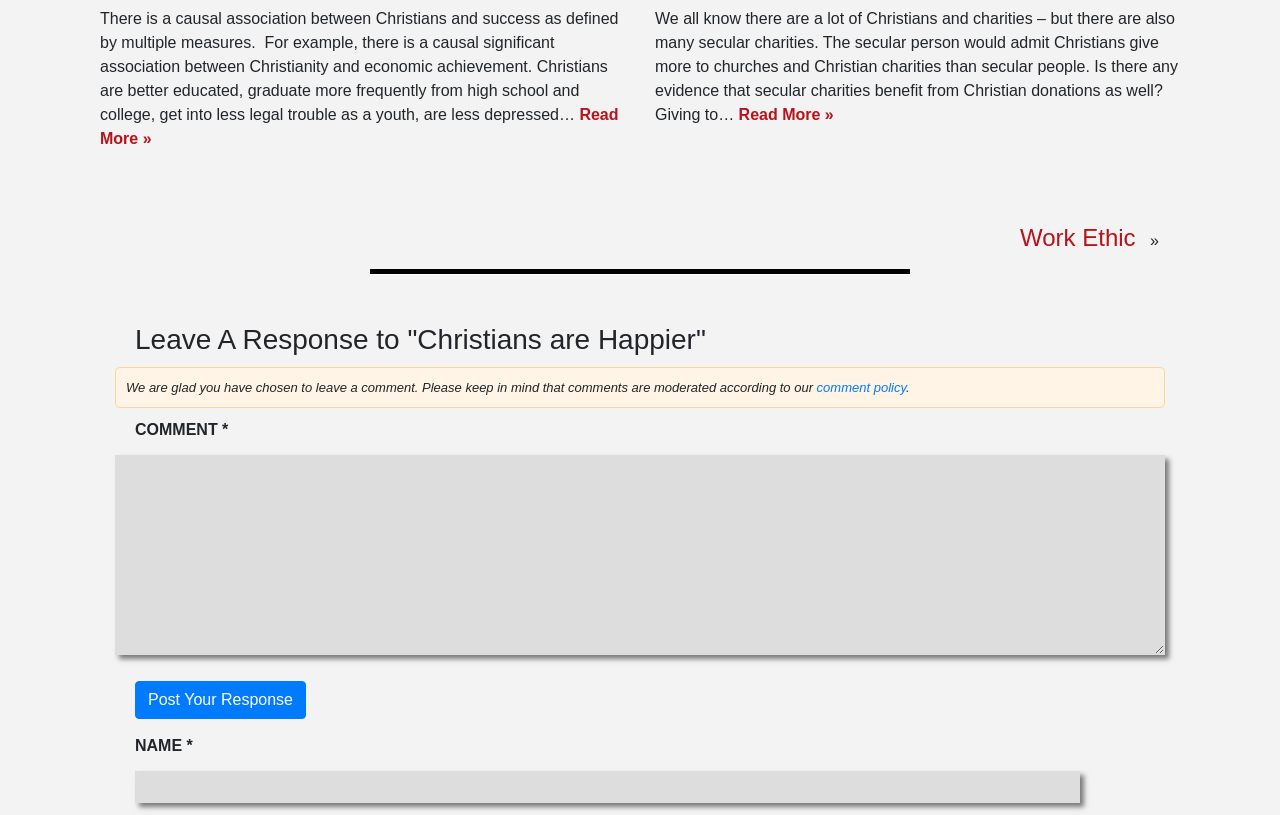What is the text above the 'Post Your Response' button?
Please give a detailed and elaborate explanation in response to the question.

The 'Post Your Response' button is located below the StaticText element with the text 'COMMENT *', which is also above the textbox with the same label.